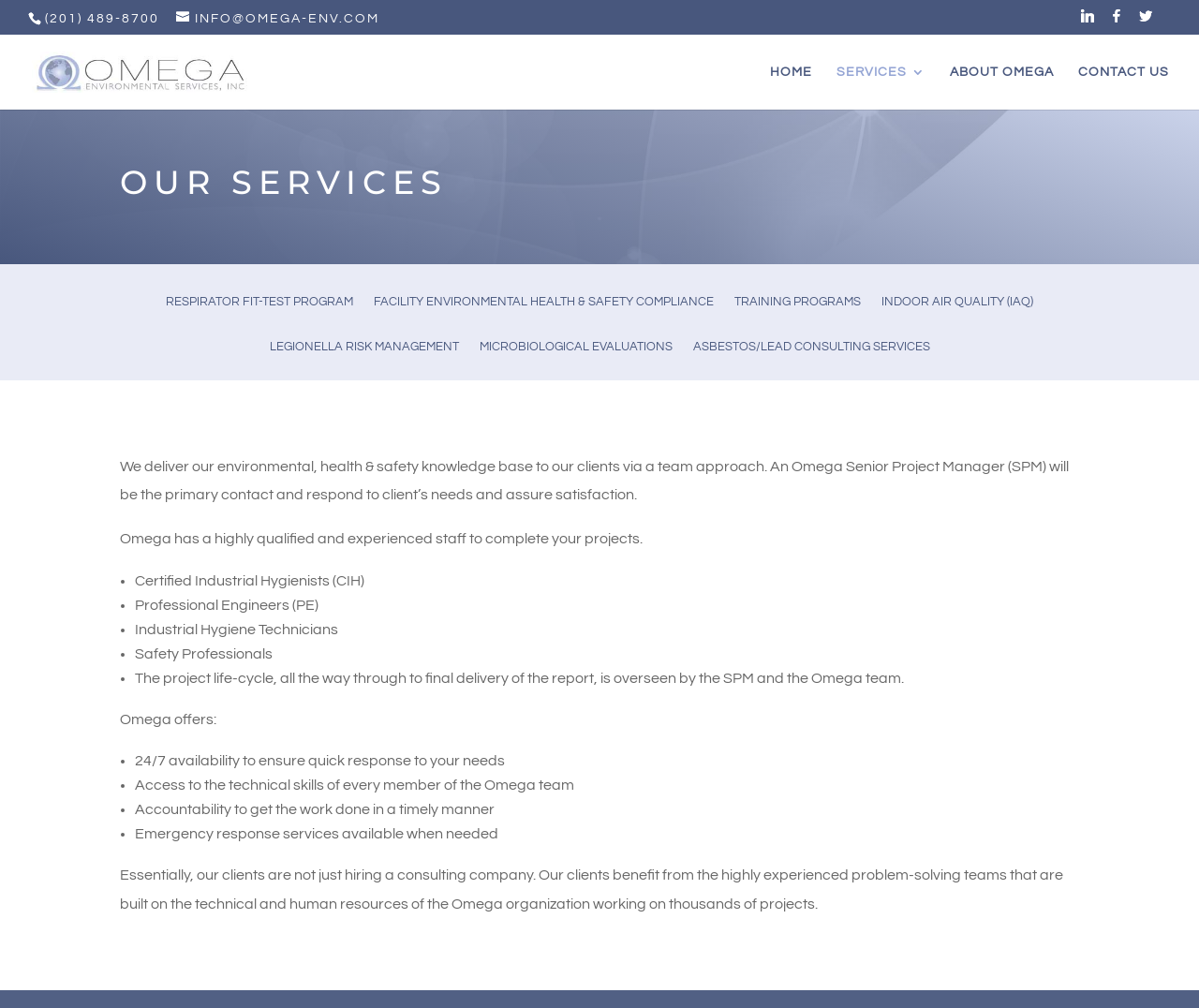Please identify the bounding box coordinates for the region that you need to click to follow this instruction: "Go to the HOME page".

[0.642, 0.065, 0.677, 0.109]